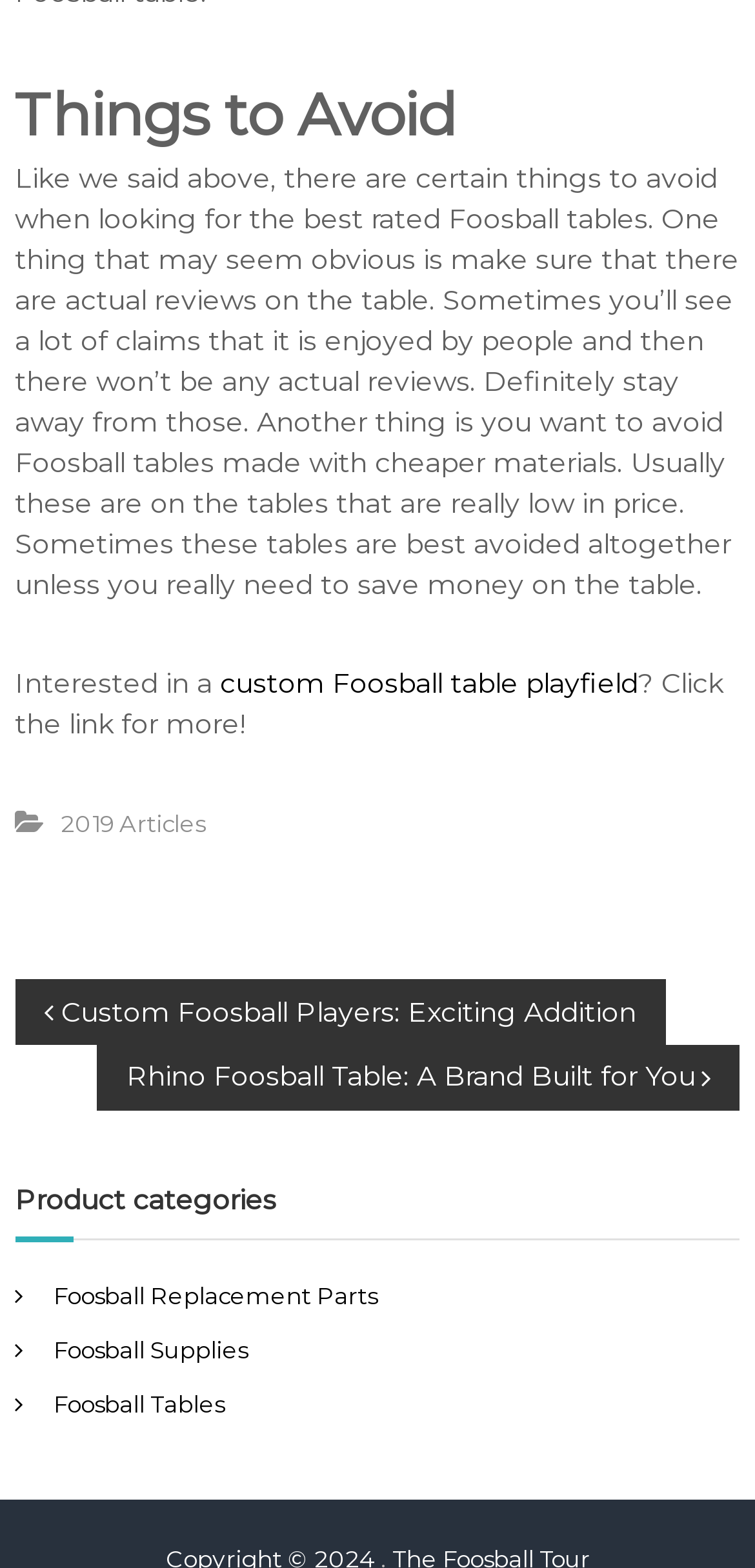What is the category of the link 'Foosball Replacement Parts'?
Answer briefly with a single word or phrase based on the image.

Product category